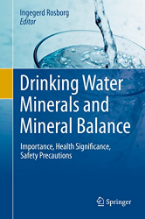What is being poured from the glass?
Using the visual information from the image, give a one-word or short-phrase answer.

A stream of water